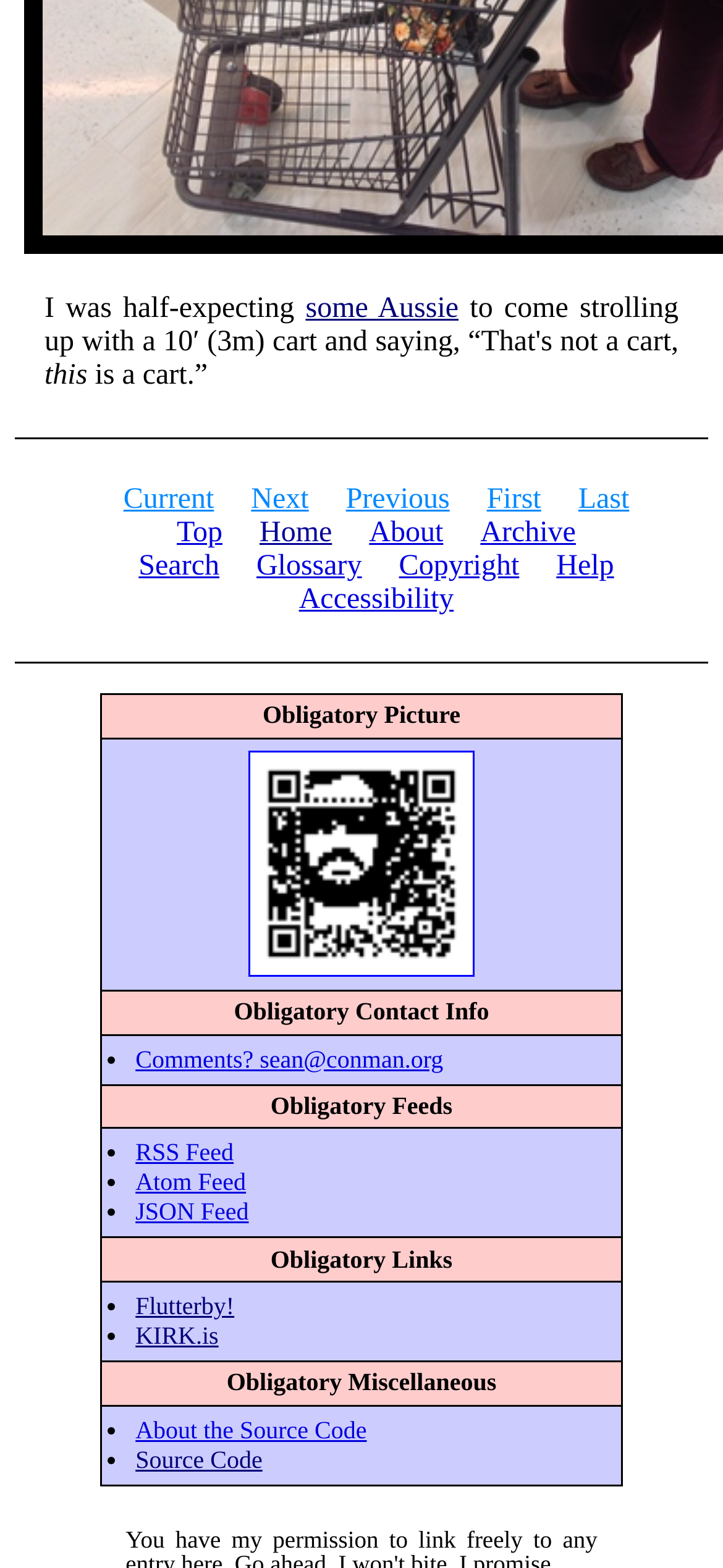Give a concise answer using one word or a phrase to the following question:
What is the shortcut key for the 'Accessibility' link?

Alt+0